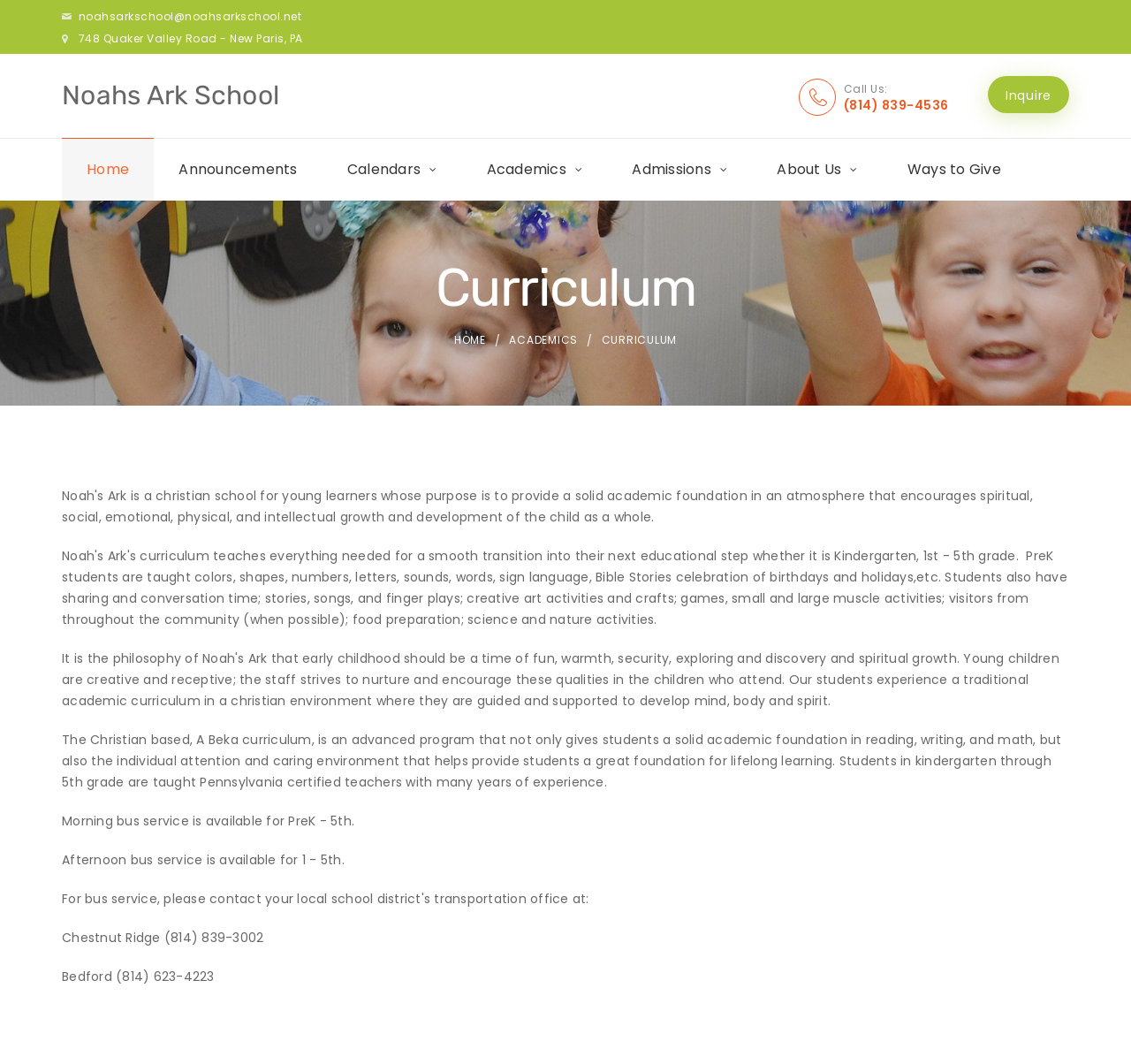Locate the bounding box coordinates of the element's region that should be clicked to carry out the following instruction: "View the curriculum". The coordinates need to be four float numbers between 0 and 1, i.e., [left, top, right, bottom].

[0.055, 0.239, 0.945, 0.302]